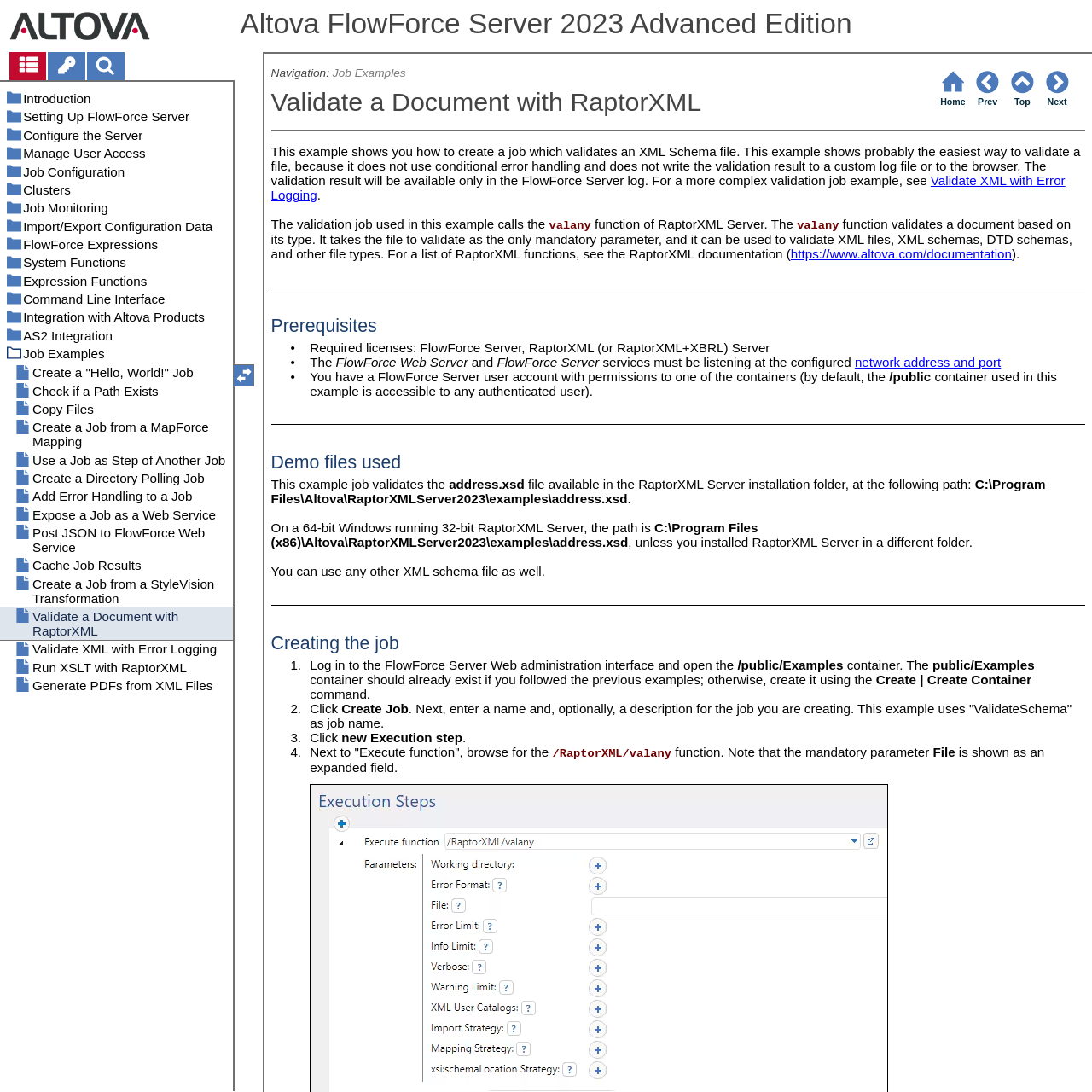How many links are related to licensing FlowForce Server?
Based on the visual content, answer with a single word or a brief phrase.

3